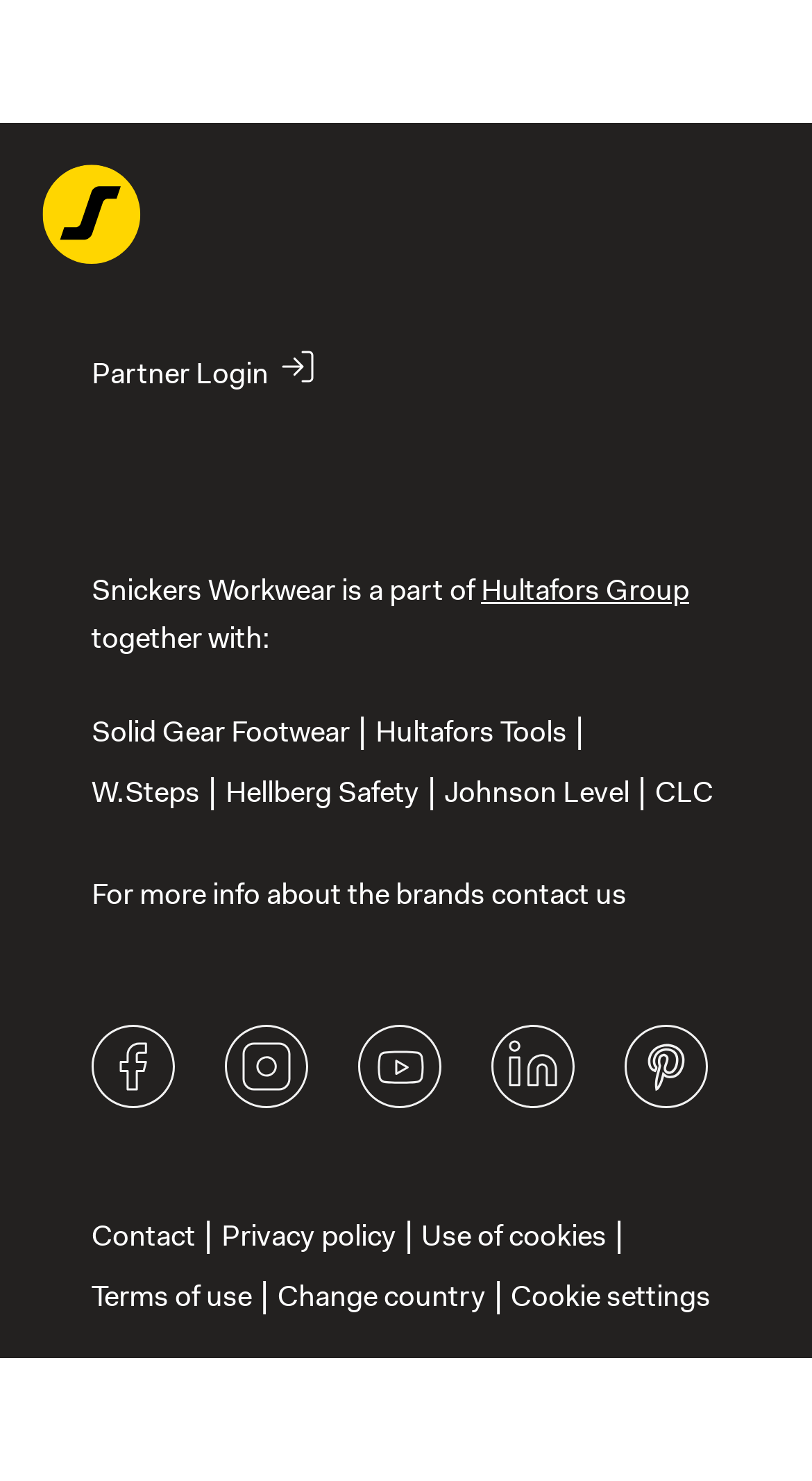Please find the bounding box coordinates in the format (top-left x, top-left y, bottom-right x, bottom-right y) for the given element description. Ensure the coordinates are floating point numbers between 0 and 1. Description: Contact

[0.113, 0.889, 0.241, 0.923]